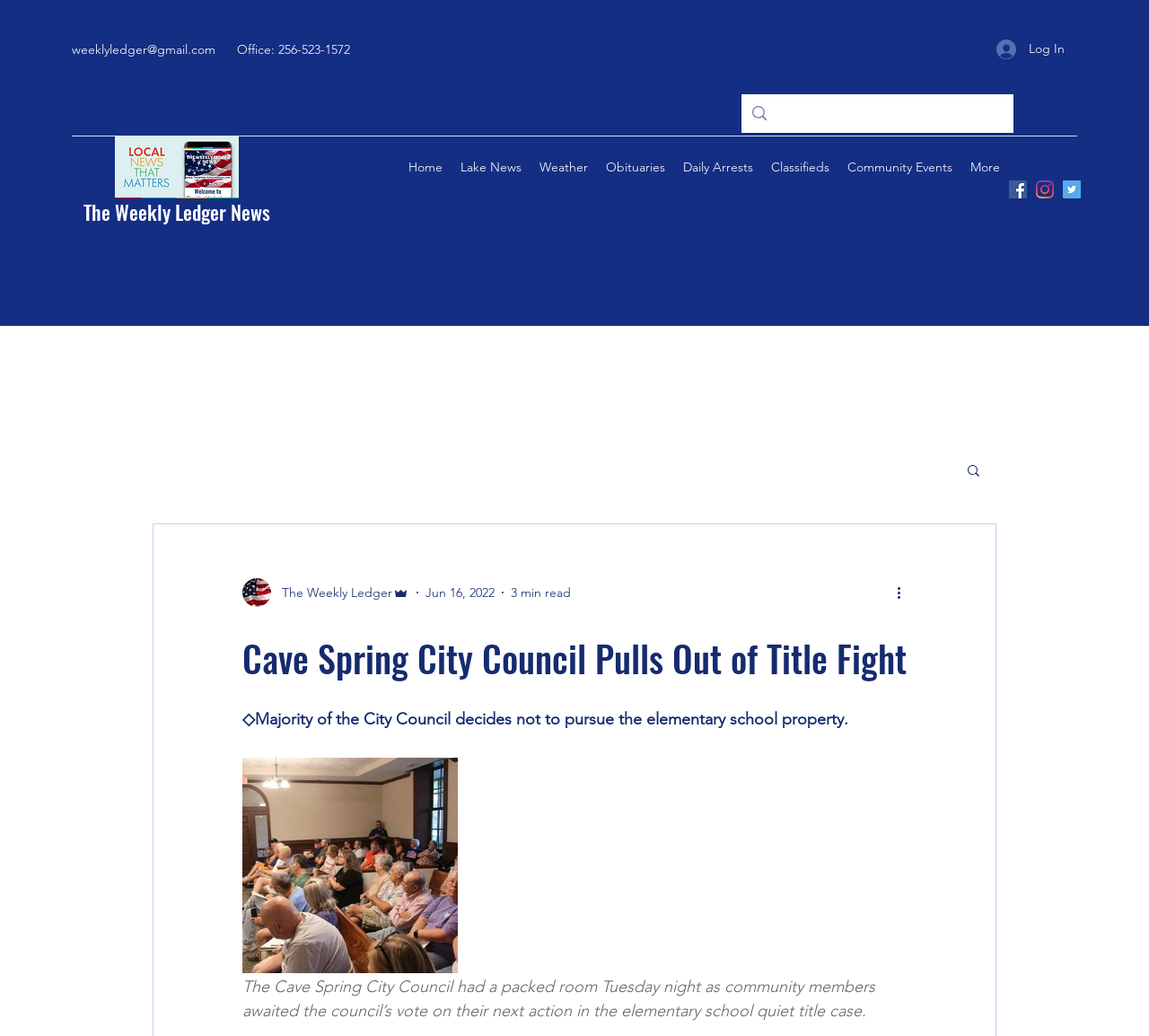Answer in one word or a short phrase: 
How long does it take to read the article?

3 min